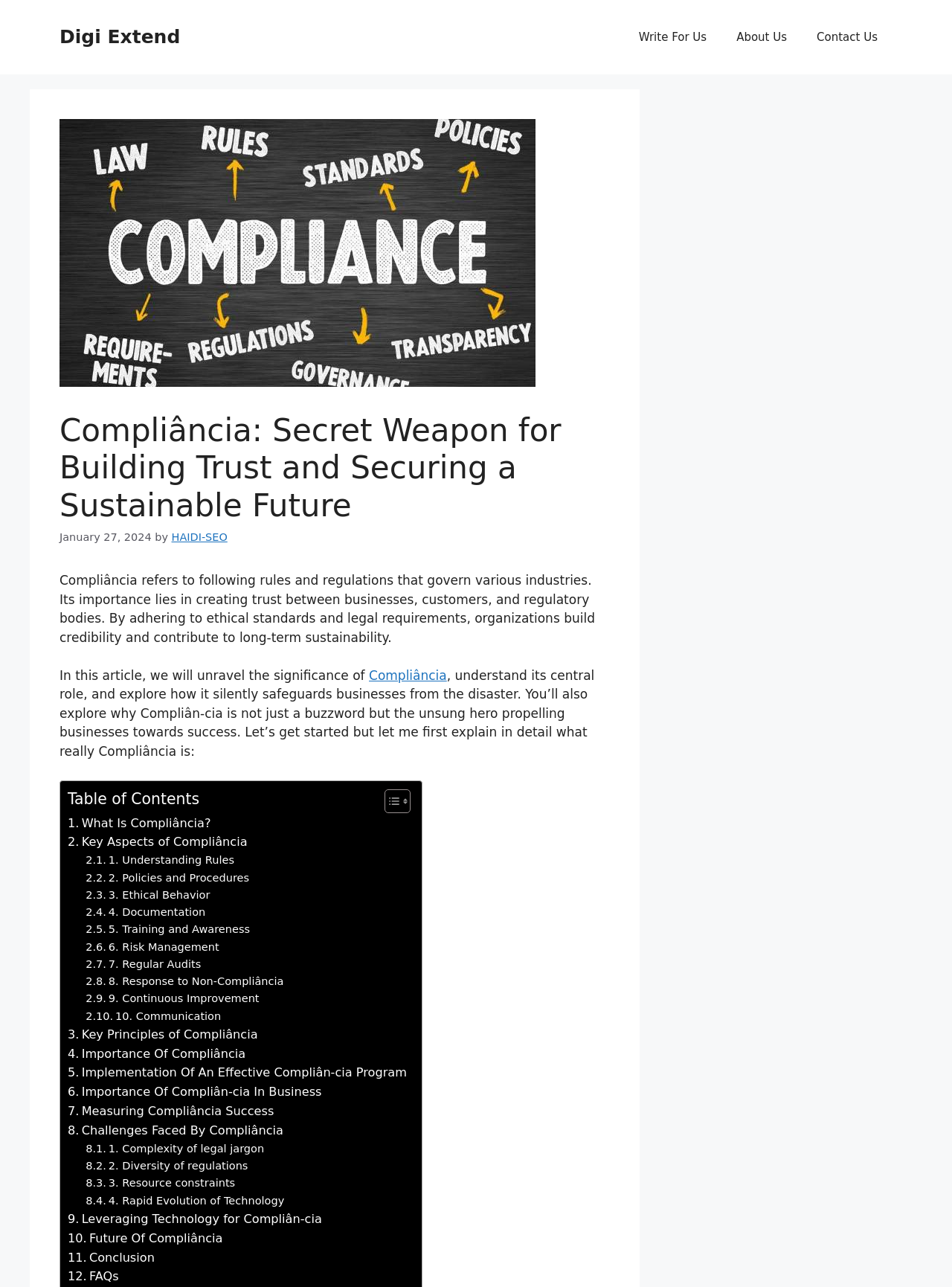Who is the author of the article?
Based on the screenshot, provide a one-word or short-phrase response.

HAIDI-SEO